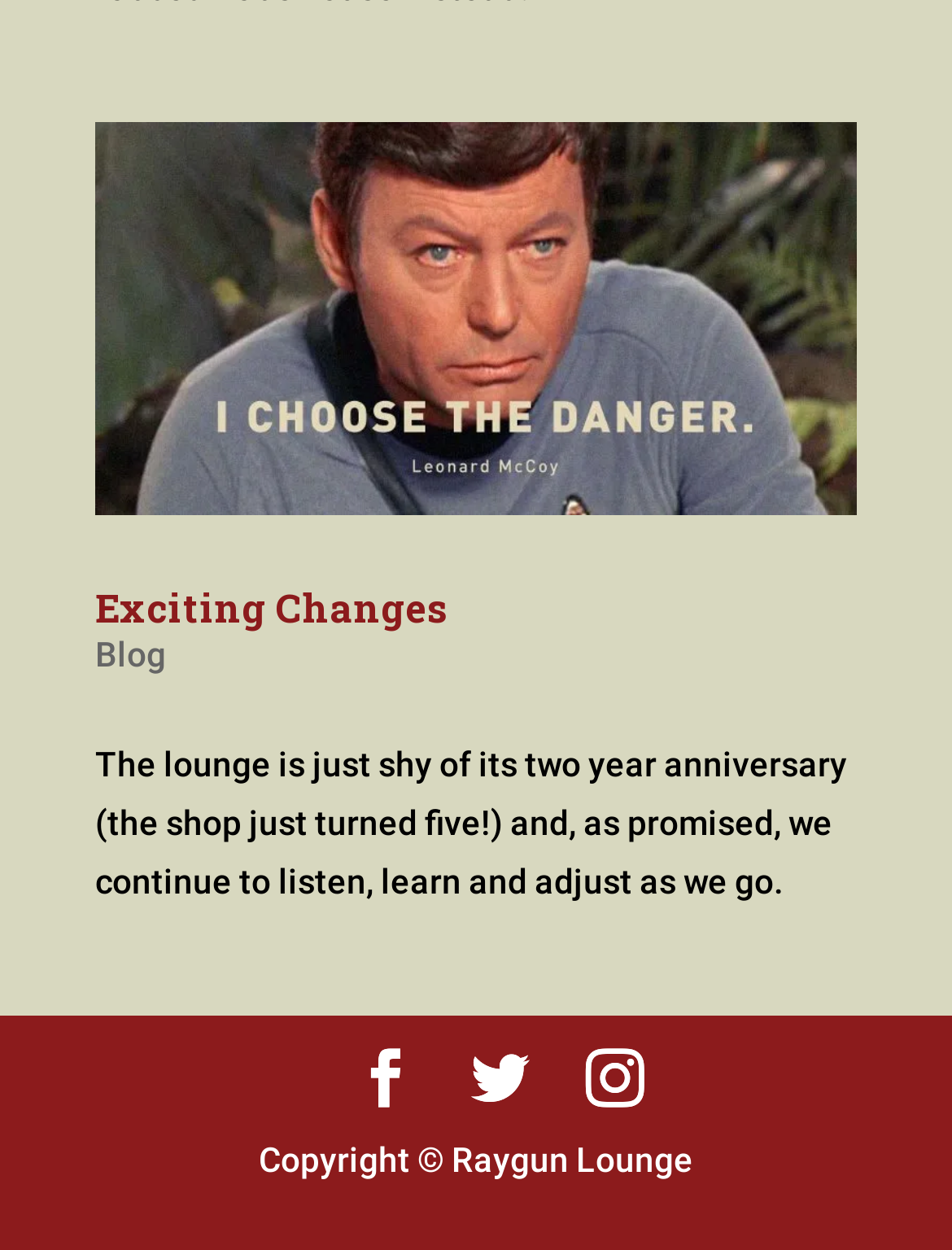Ascertain the bounding box coordinates for the UI element detailed here: "Main Menu Menu". The coordinates should be provided as [left, top, right, bottom] with each value being a float between 0 and 1.

None